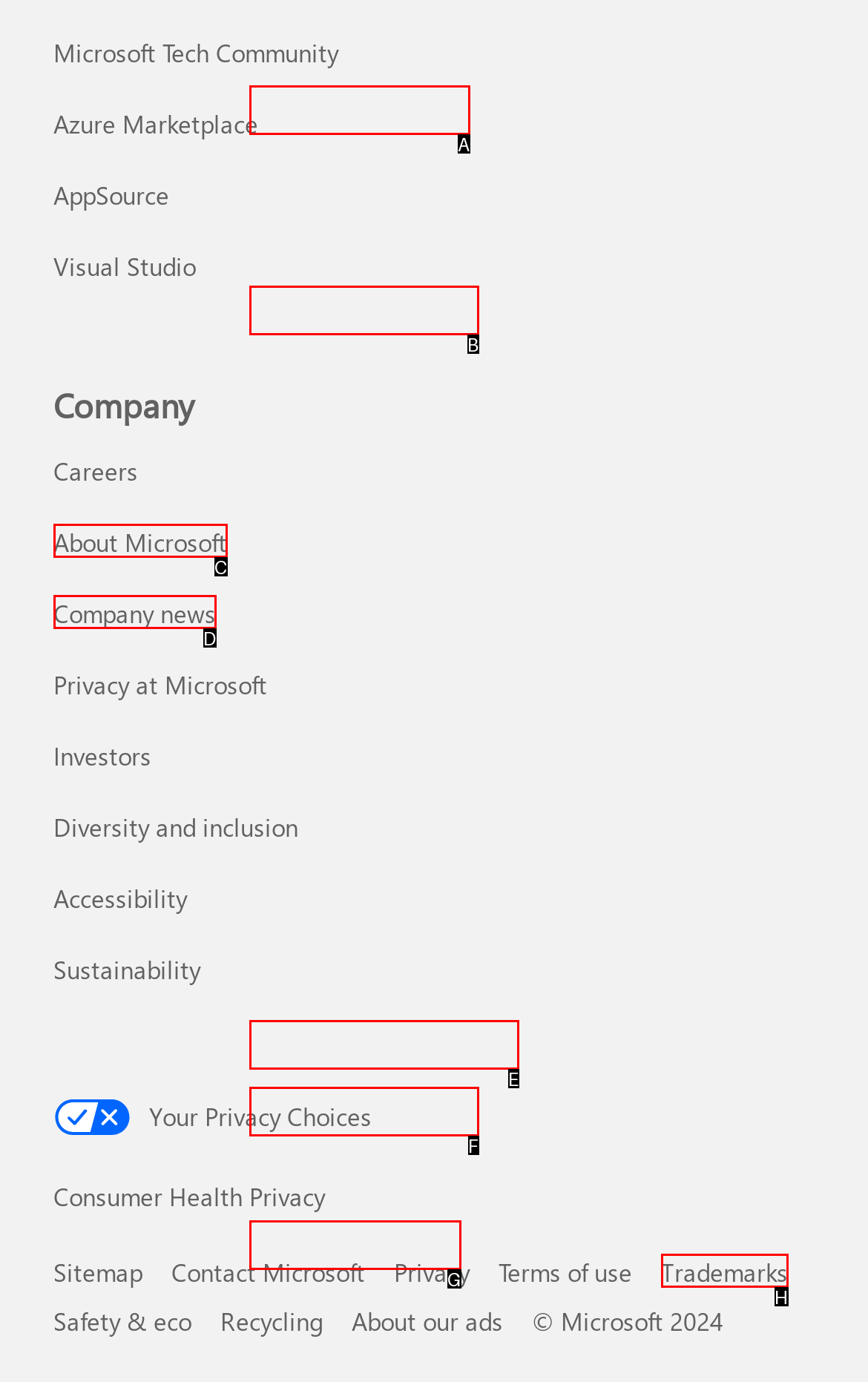Point out the specific HTML element to click to complete this task: Click on the 'BTC PRAGUE 2024' link Reply with the letter of the chosen option.

None